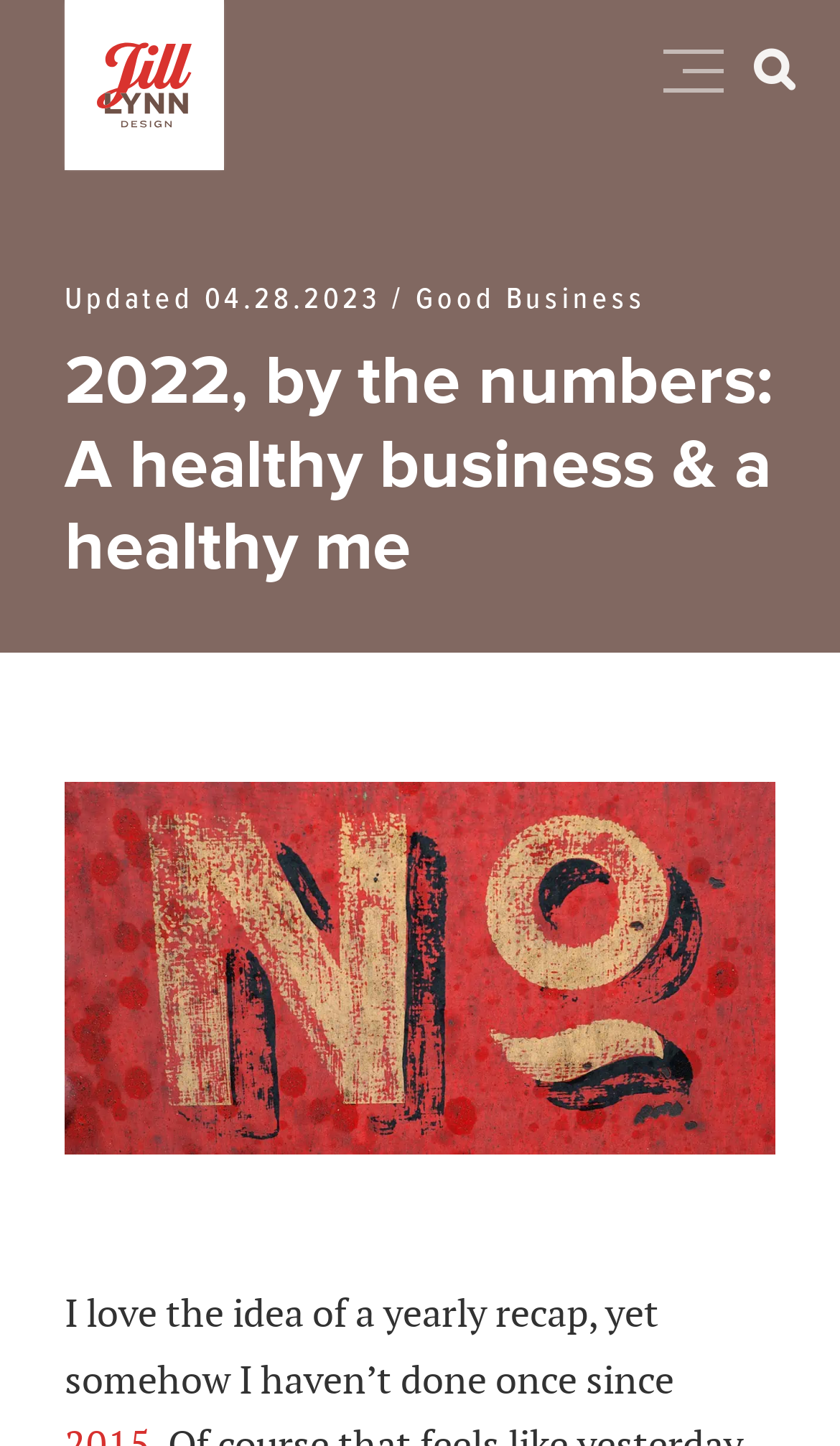Using the provided description aria-label="Toggle Navigation", find the bounding box coordinates for the UI element. Provide the coordinates in (top-left x, top-left y, bottom-right x, bottom-right y) format, ensuring all values are between 0 and 1.

[0.814, 0.004, 0.862, 0.081]